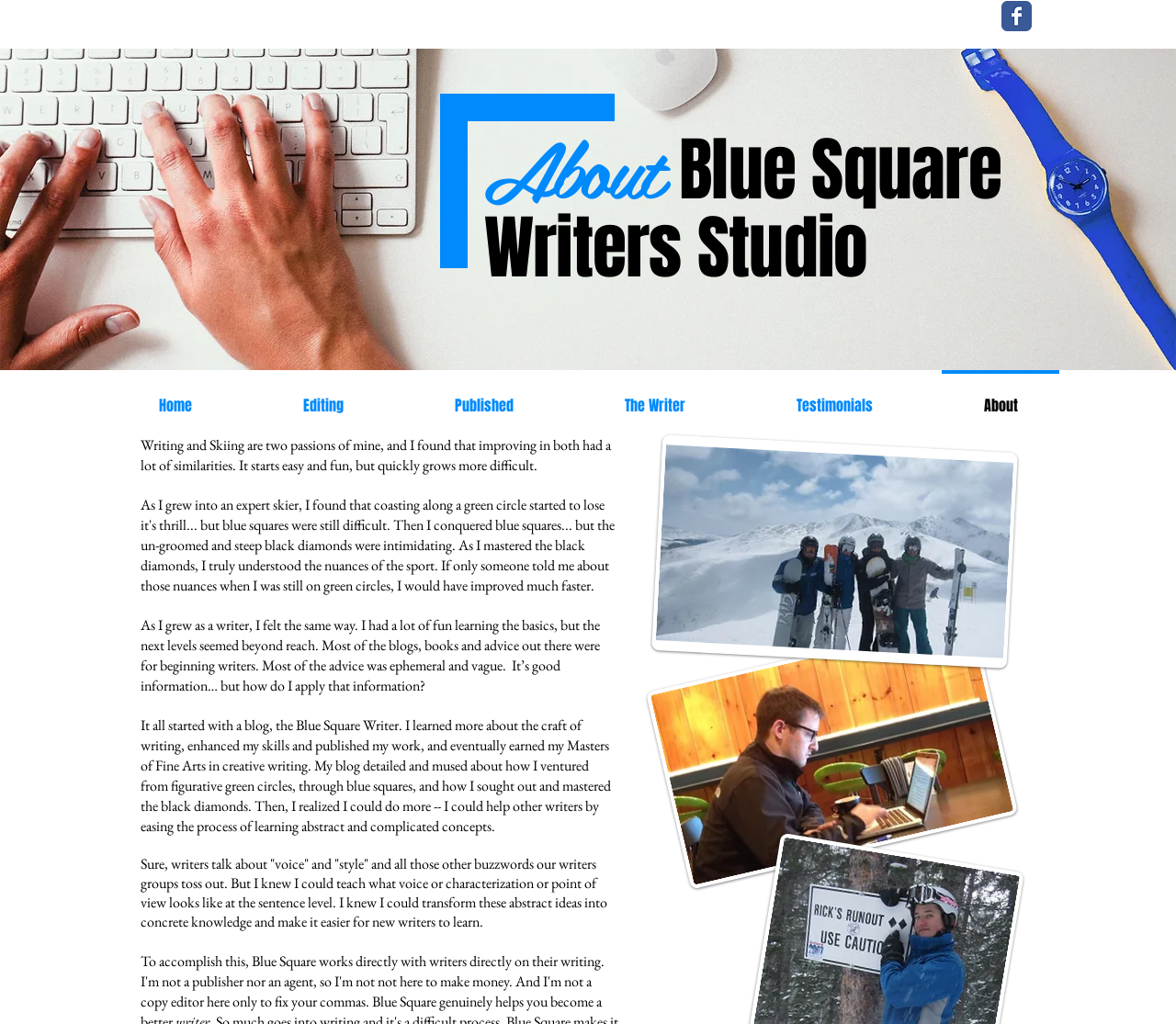What is the writer's highest educational achievement in creative writing?
Using the image, give a concise answer in the form of a single word or short phrase.

Masters of Fine Arts